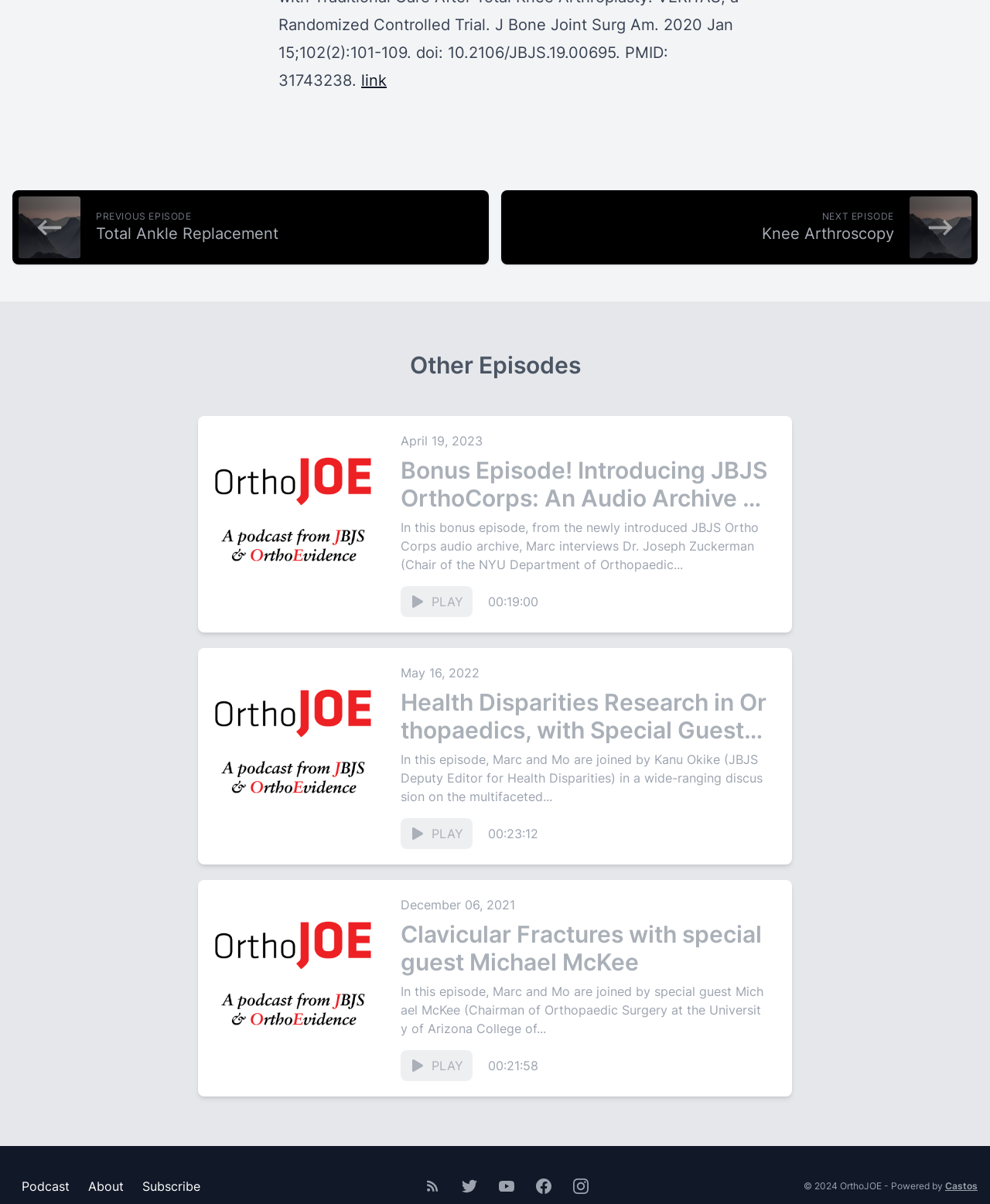Please look at the image and answer the question with a detailed explanation: How many episodes are listed on this page?

I counted the number of links with episode descriptions and found three episodes: 'Bonus Episode! Introducing JBJS OrthoCorps: An Audio Archive of Stories from the Orthopaedic Community', 'Health Disparities Research in Orthopaedics, with Special Guest Kanu Okike', and 'Clavicular Fractures with special guest Michael McKee'.